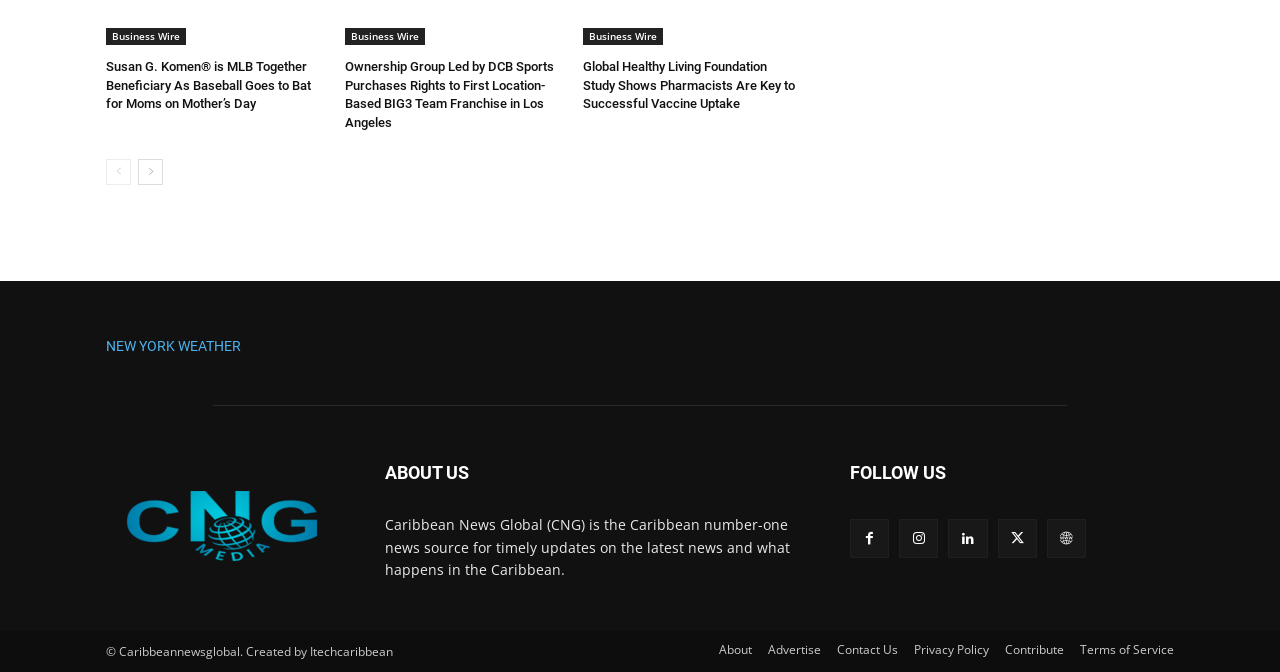Please pinpoint the bounding box coordinates for the region I should click to adhere to this instruction: "Follow on Facebook".

[0.664, 0.769, 0.695, 0.827]